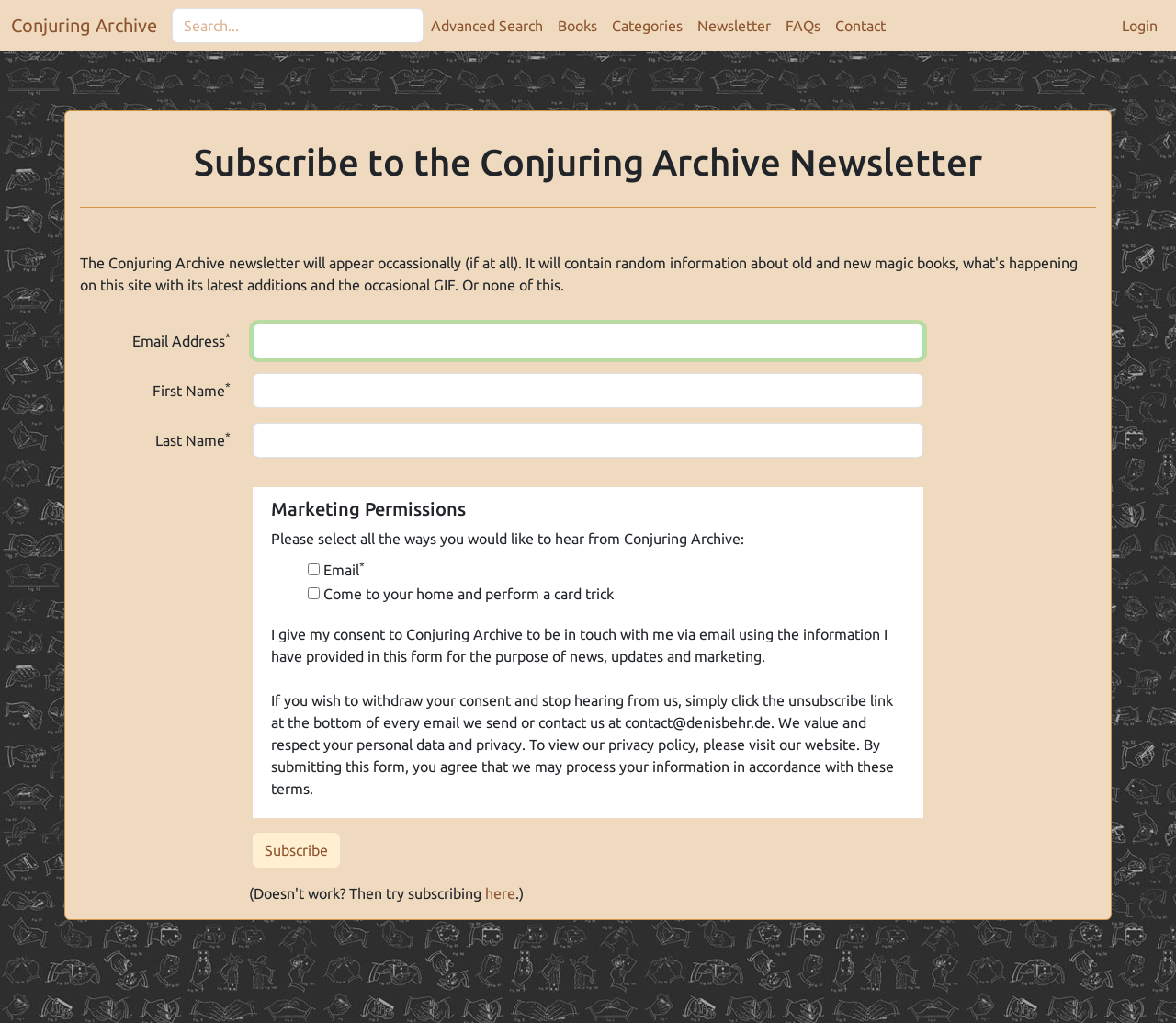Please find the bounding box coordinates of the element's region to be clicked to carry out this instruction: "Toggle the table of content".

None